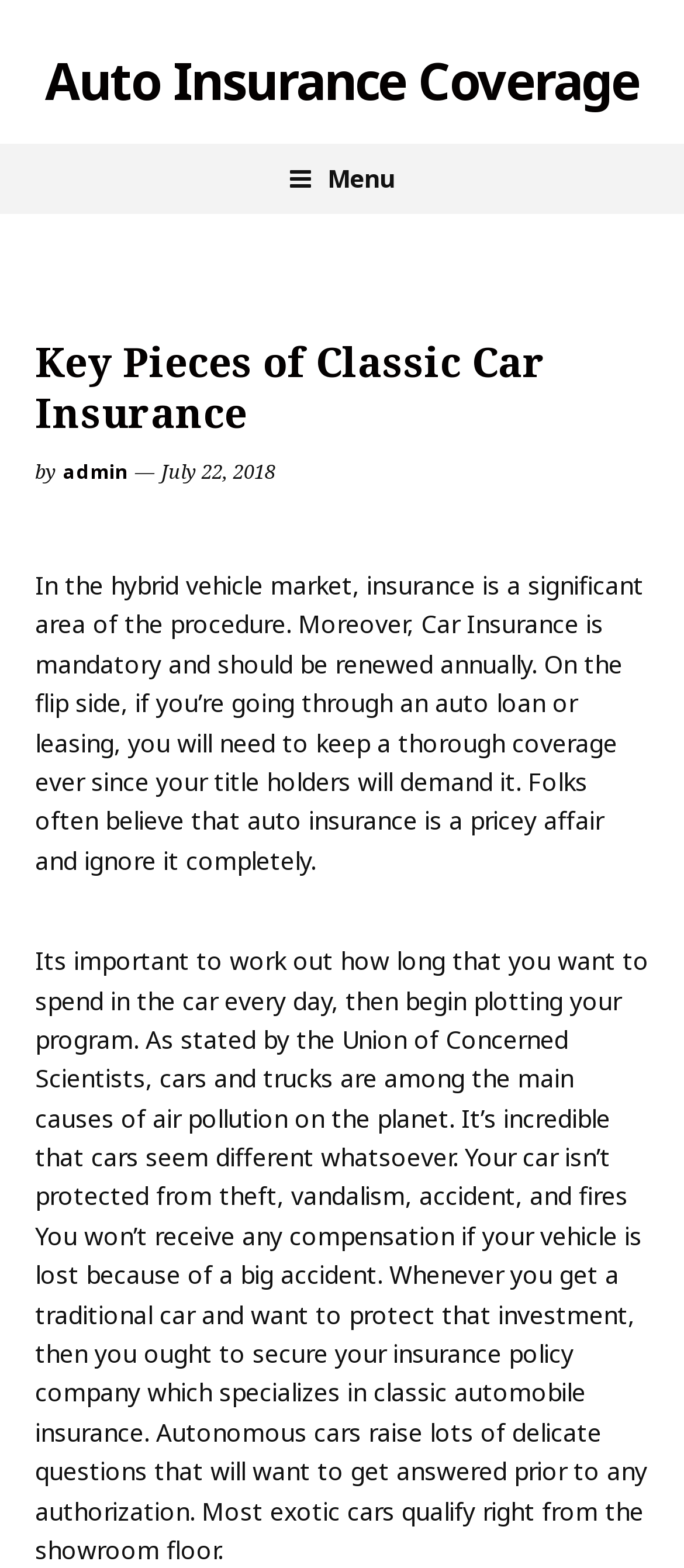Summarize the webpage with a detailed and informative caption.

The webpage is about classic car insurance and auto insurance coverage. At the top left corner, there is a "Skip to content" link. Next to it, on the top right corner, there is a link to "Auto Insurance Coverage". Below these links, there is a menu button on the left side, represented by an icon. 

The main heading "Key Pieces of Classic Car Insurance" is located in the middle of the top section of the page. Below the heading, there is a byline with the author's name "admin" and a timestamp "July 22, 2018". 

The main content of the page is divided into two paragraphs. The first paragraph discusses the importance of car insurance, explaining that it is mandatory and should be renewed annually. It also mentions that thorough coverage is required if you have an auto loan or leasing. 

The second paragraph is longer and discusses various aspects of cars, including their impact on the environment, the need to protect your investment, and the emergence of autonomous cars. It also mentions that exotic cars qualify for insurance right from the showroom floor.